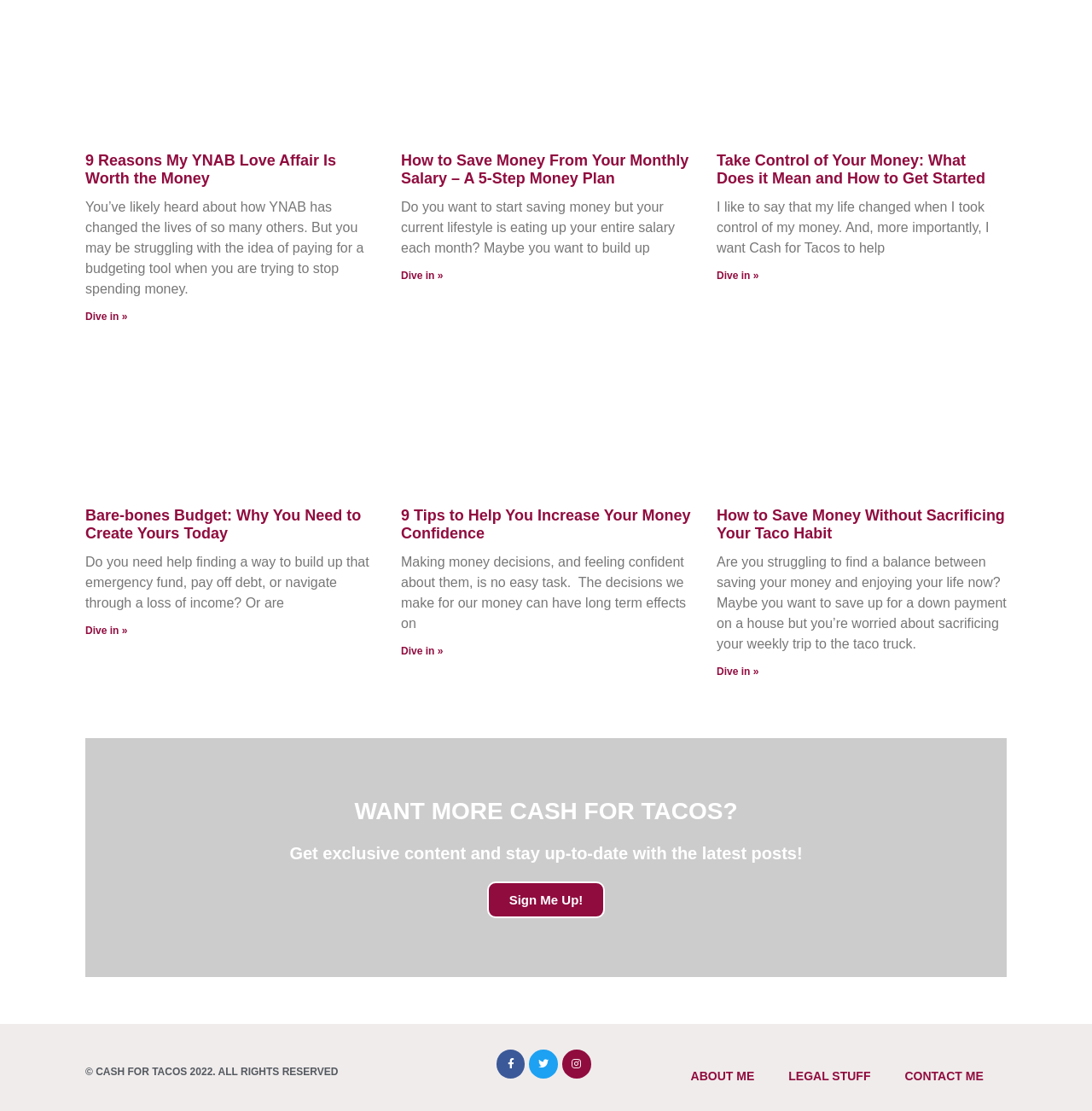What is the main topic of this webpage?
Please provide a single word or phrase as your answer based on the image.

Personal finance